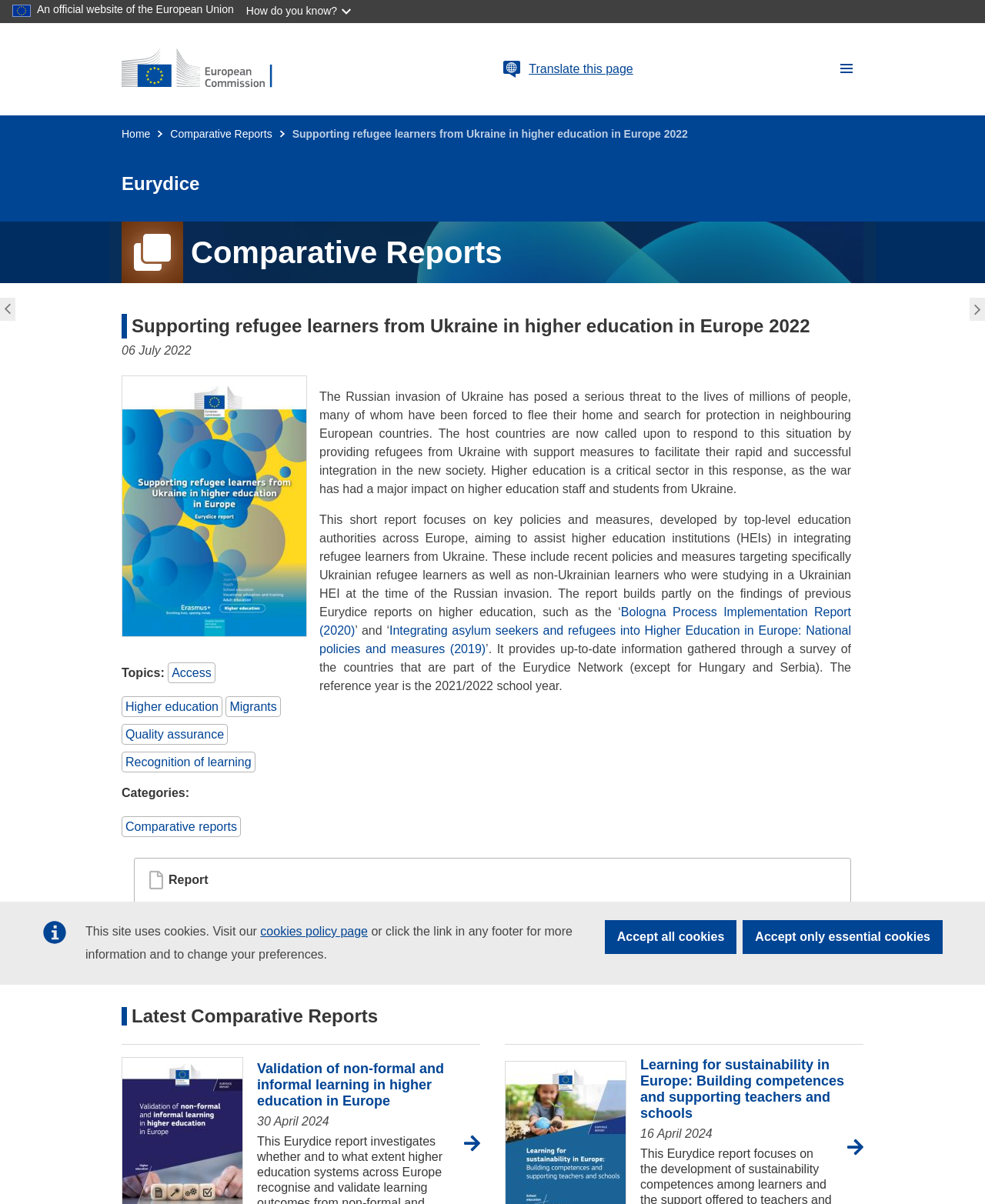Analyze the image and deliver a detailed answer to the question: What is the date of the report 'Validation of non-formal and informal learning in higher education in Europe'?

I found the answer by looking at the date listed next to the report title, which says '30 April 2024'.